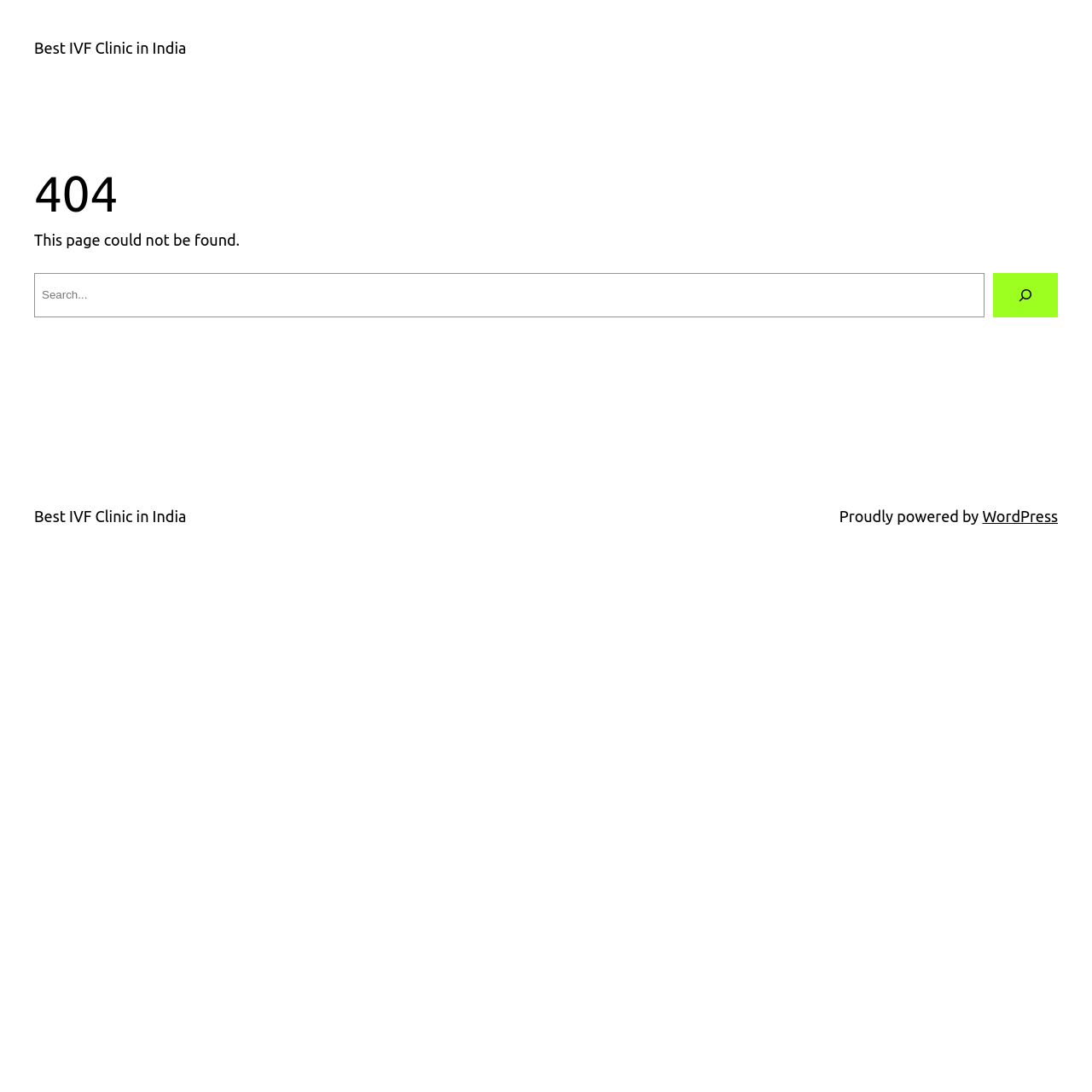How many links are there on this page?
Using the information from the image, answer the question thoroughly.

I counted the number of link elements on the page, including the two links with the text 'Best IVF Clinic in India' and the link with the text 'WordPress'.